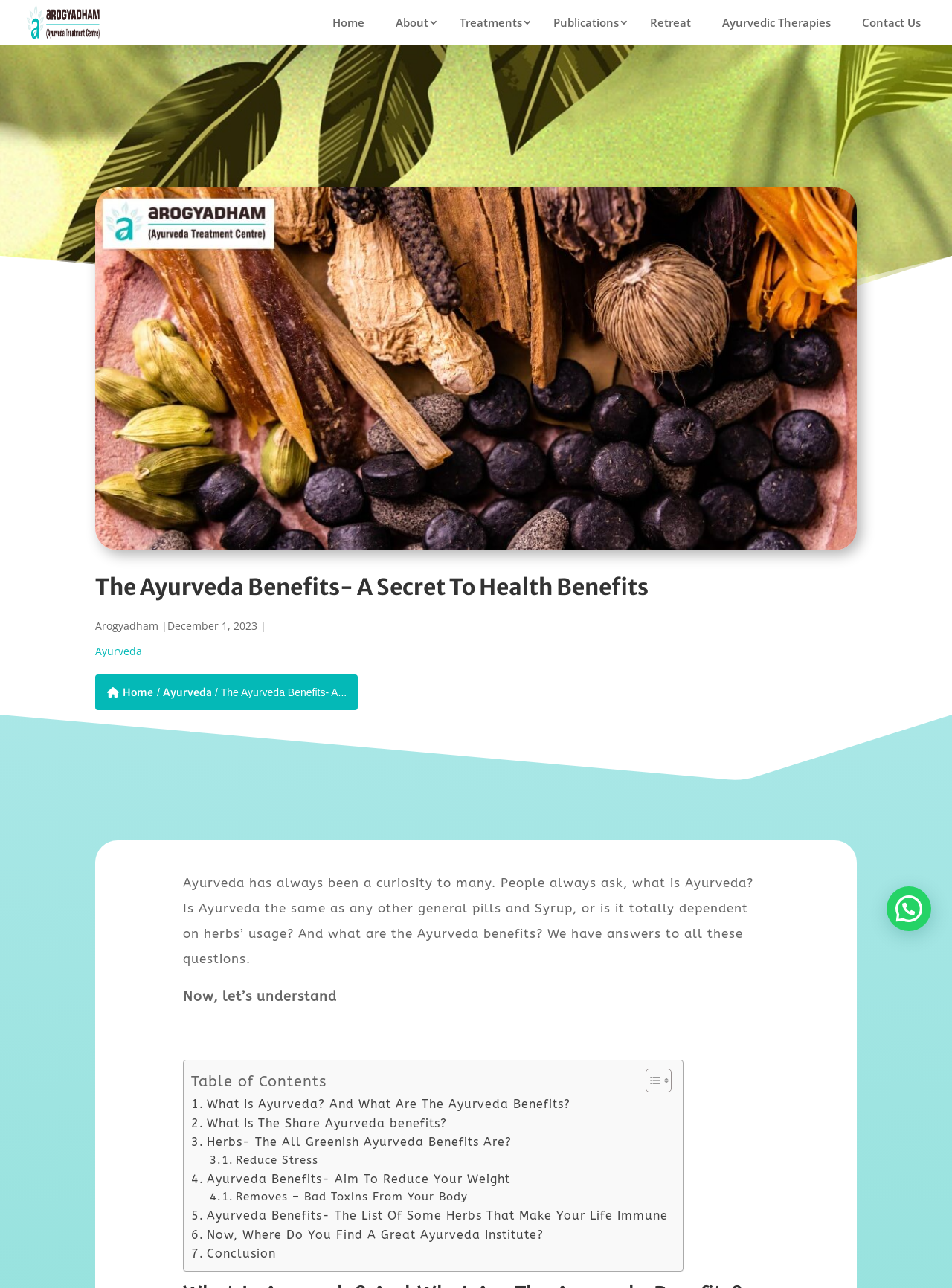Locate the headline of the webpage and generate its content.

The Ayurveda Benefits- A Secret To Health Benefits